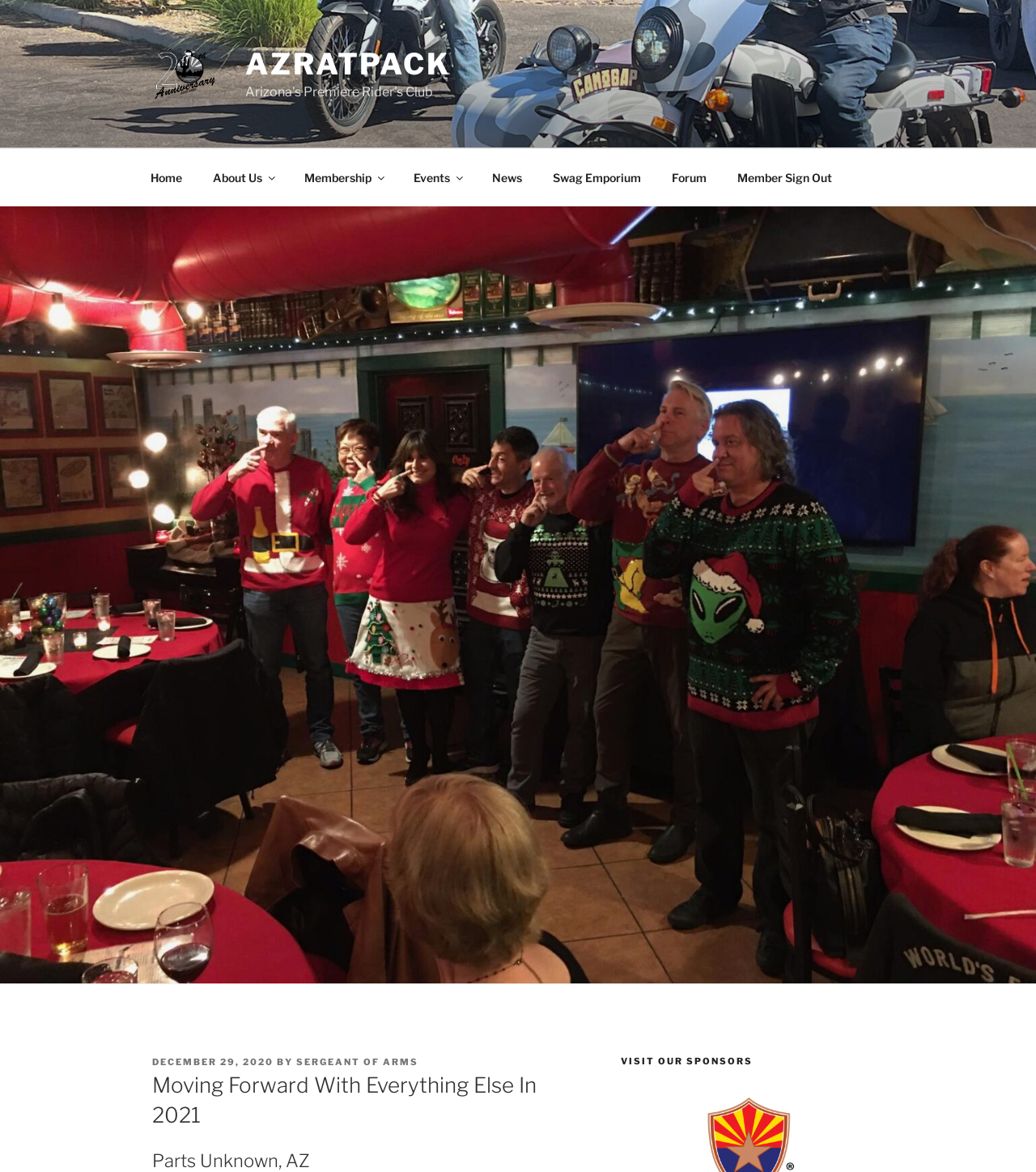Can you find and generate the webpage's heading?

Moving Forward With Everything Else In 2021